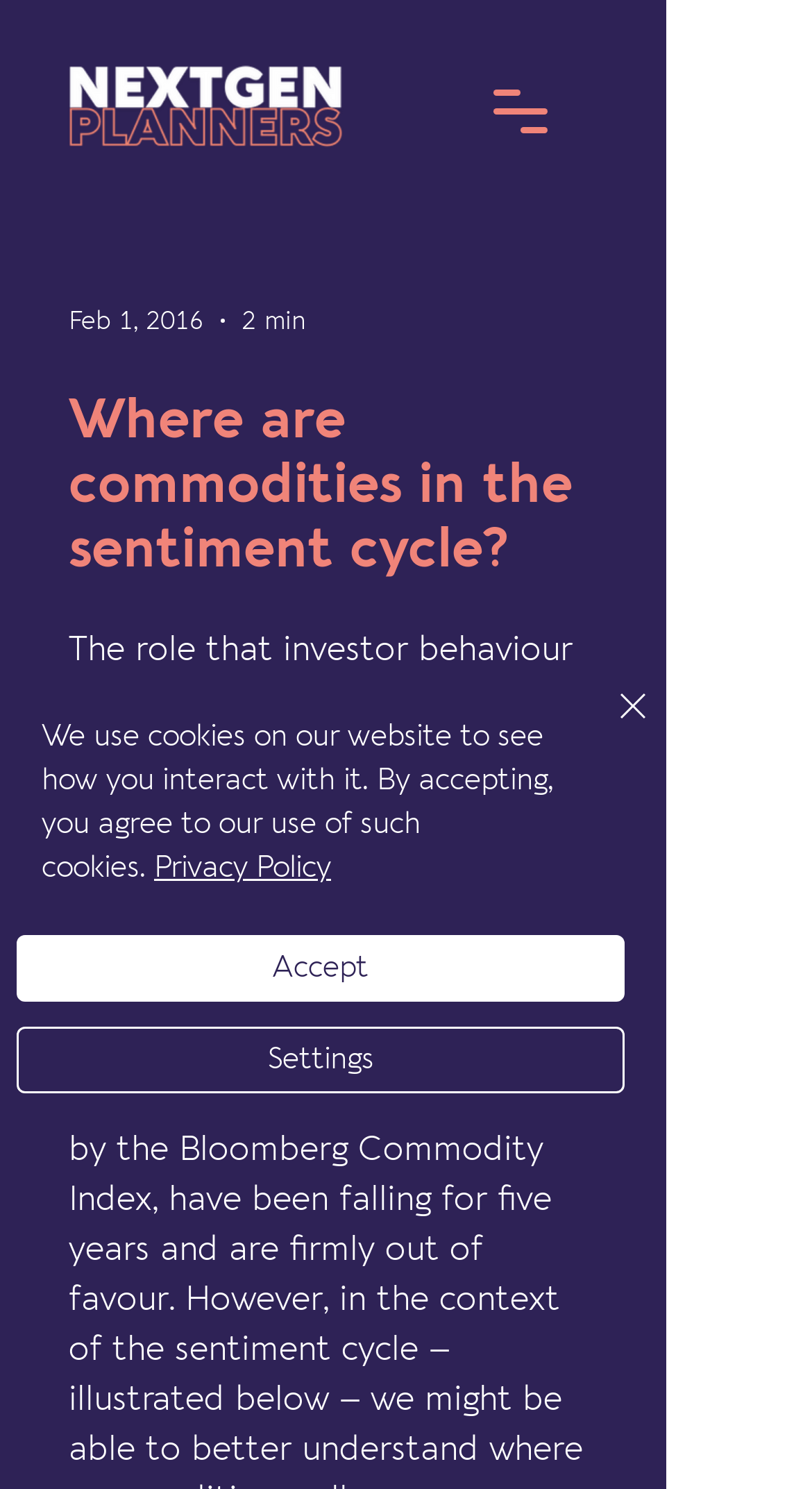Using the given element description, provide the bounding box coordinates (top-left x, top-left y, bottom-right x, bottom-right y) for the corresponding UI element in the screenshot: Privacy Policy

[0.19, 0.571, 0.408, 0.594]